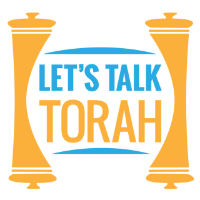Create a detailed narrative that captures the essence of the image.

The image features the logo for "Let’s Talk Torah," which is prominently displayed in vibrant colors. The design includes a central banner with the text "LET'S TALK TORAH" in a striking blend of blue and orange, emphasizing a welcoming and engaging theme. Flanking the text are stylized representations of Torah scrolls, which enhance the religious significance and connection to Jewish tradition. This logo is associated with the show that discusses relevant topics in Judaism, showcasing its focus on community dialogue and contemporary issues. The overall aesthetic is modern yet respectful of its cultural roots, making it visually appealing for viewers seeking insightful content.